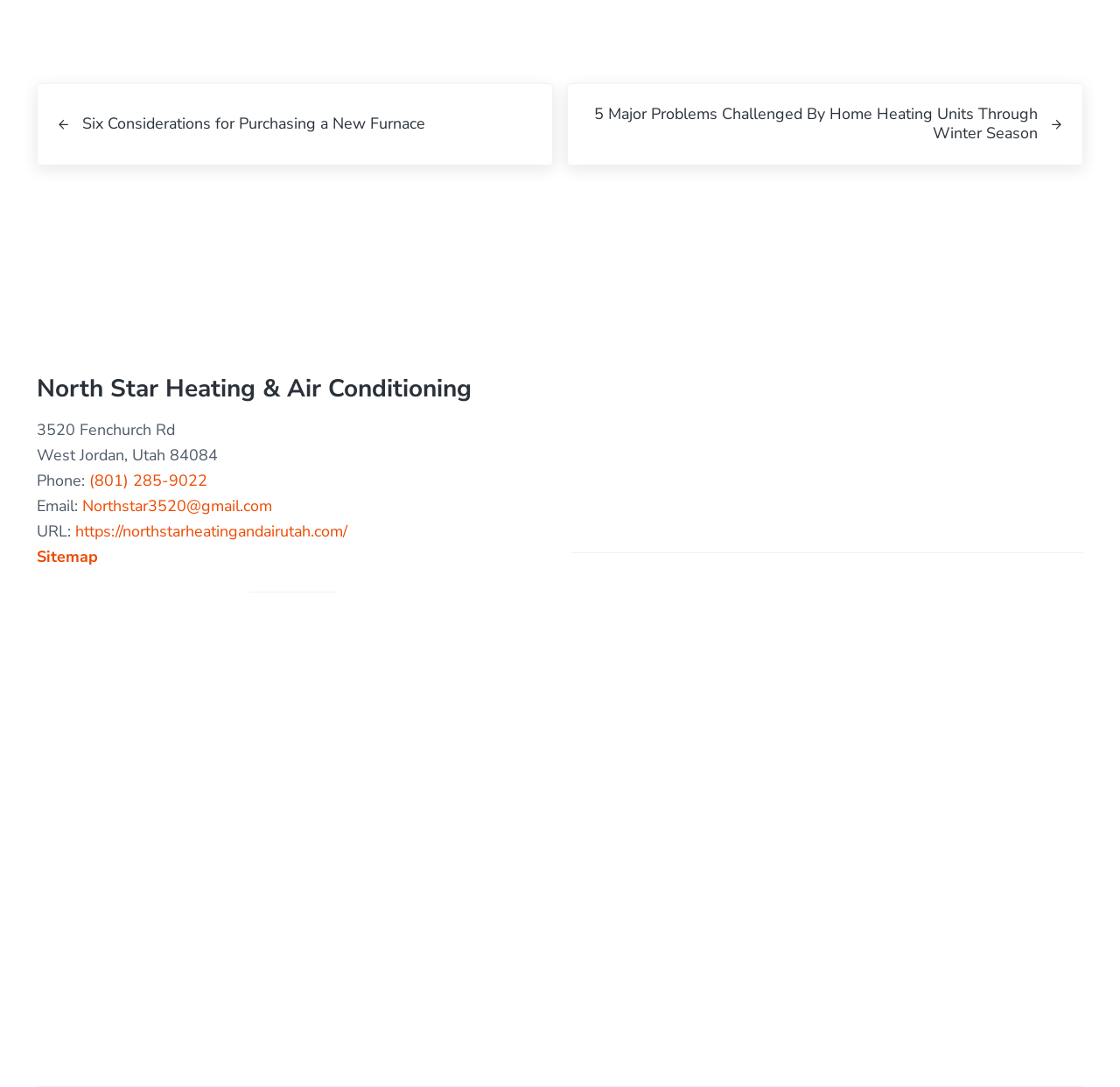What is the city and state of the company location?
Using the visual information, reply with a single word or short phrase.

West Jordan, Utah